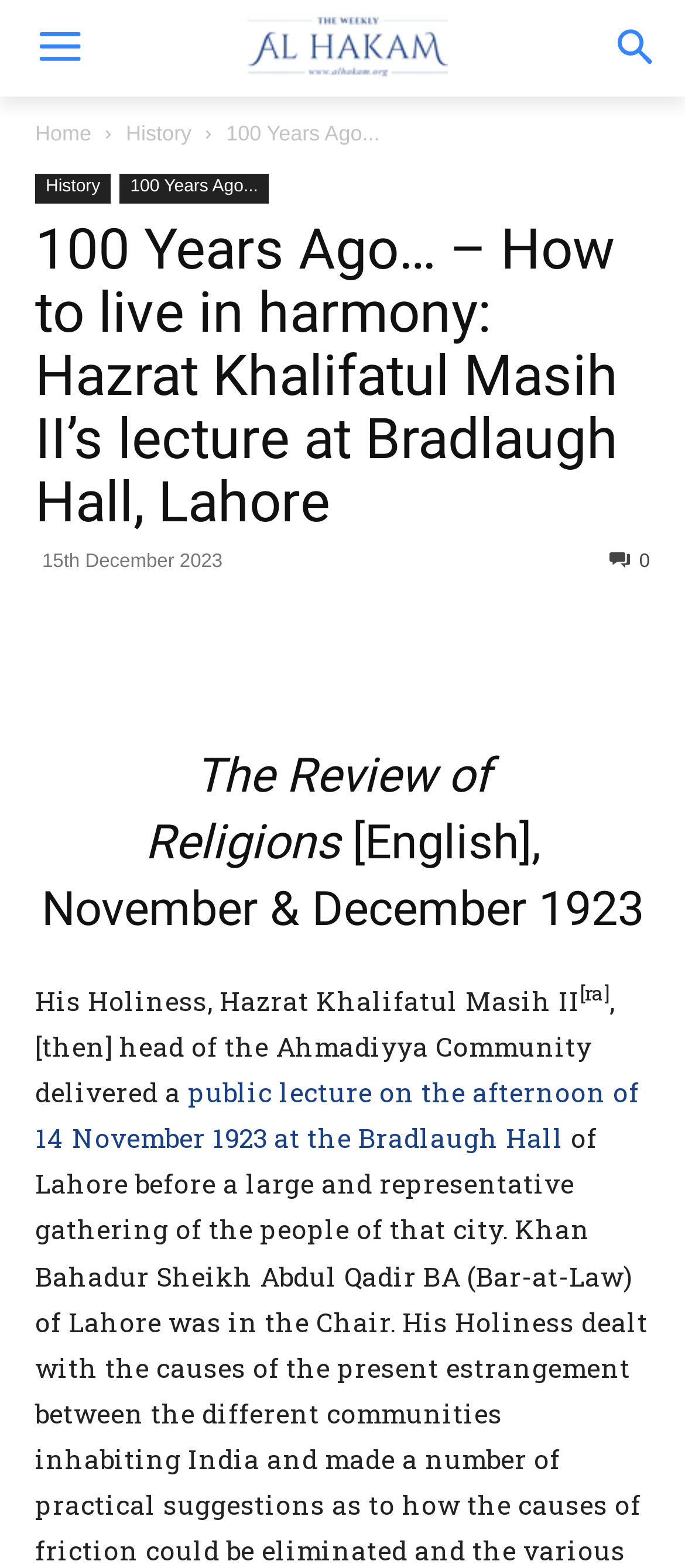Predict the bounding box coordinates of the area that should be clicked to accomplish the following instruction: "Click the public lecture on the afternoon of 14 November 1923 at the Bradlaugh Hall link". The bounding box coordinates should consist of four float numbers between 0 and 1, i.e., [left, top, right, bottom].

[0.051, 0.685, 0.933, 0.737]